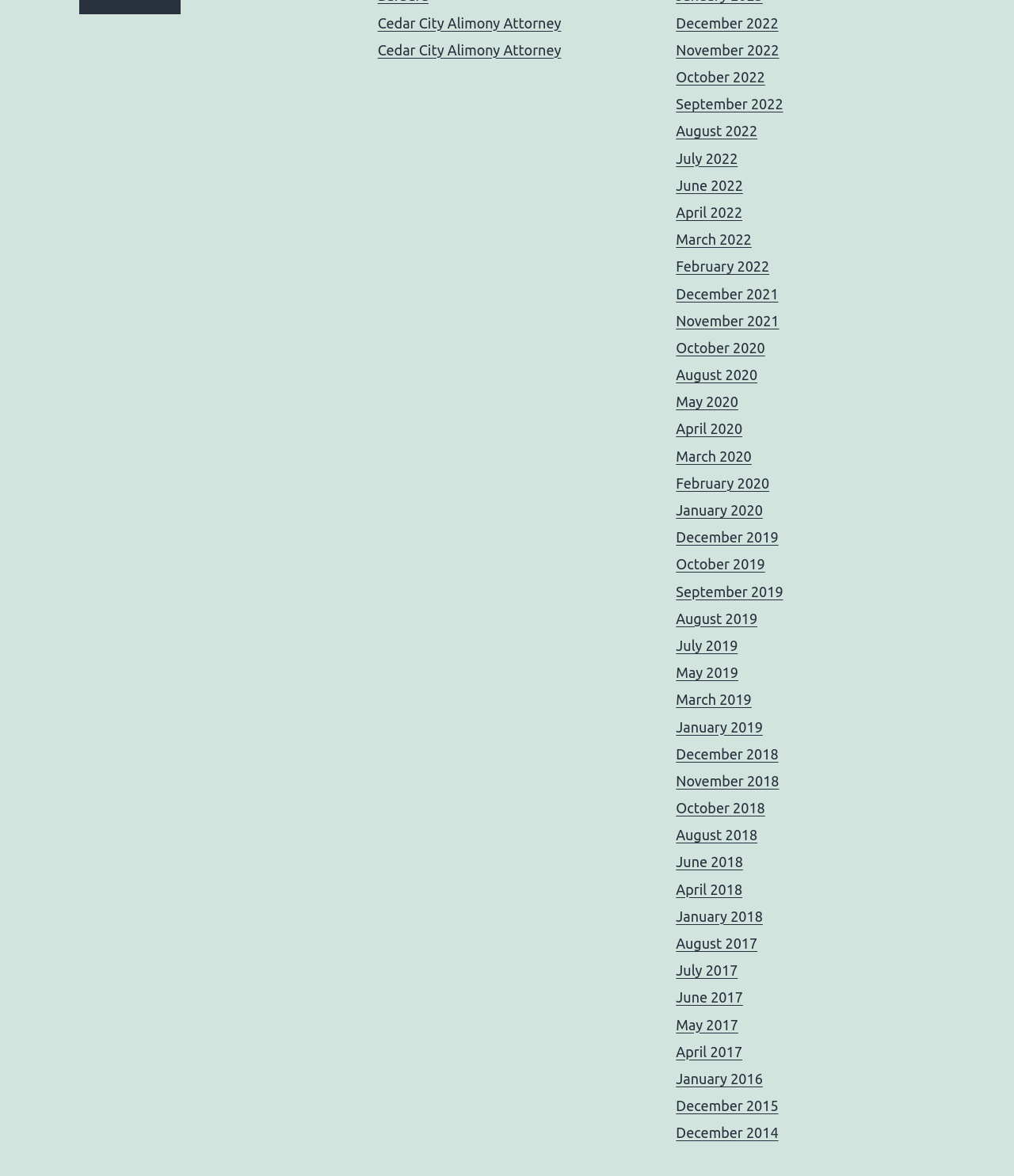Find the bounding box coordinates of the element I should click to carry out the following instruction: "Check December 2014".

[0.667, 0.956, 0.768, 0.97]